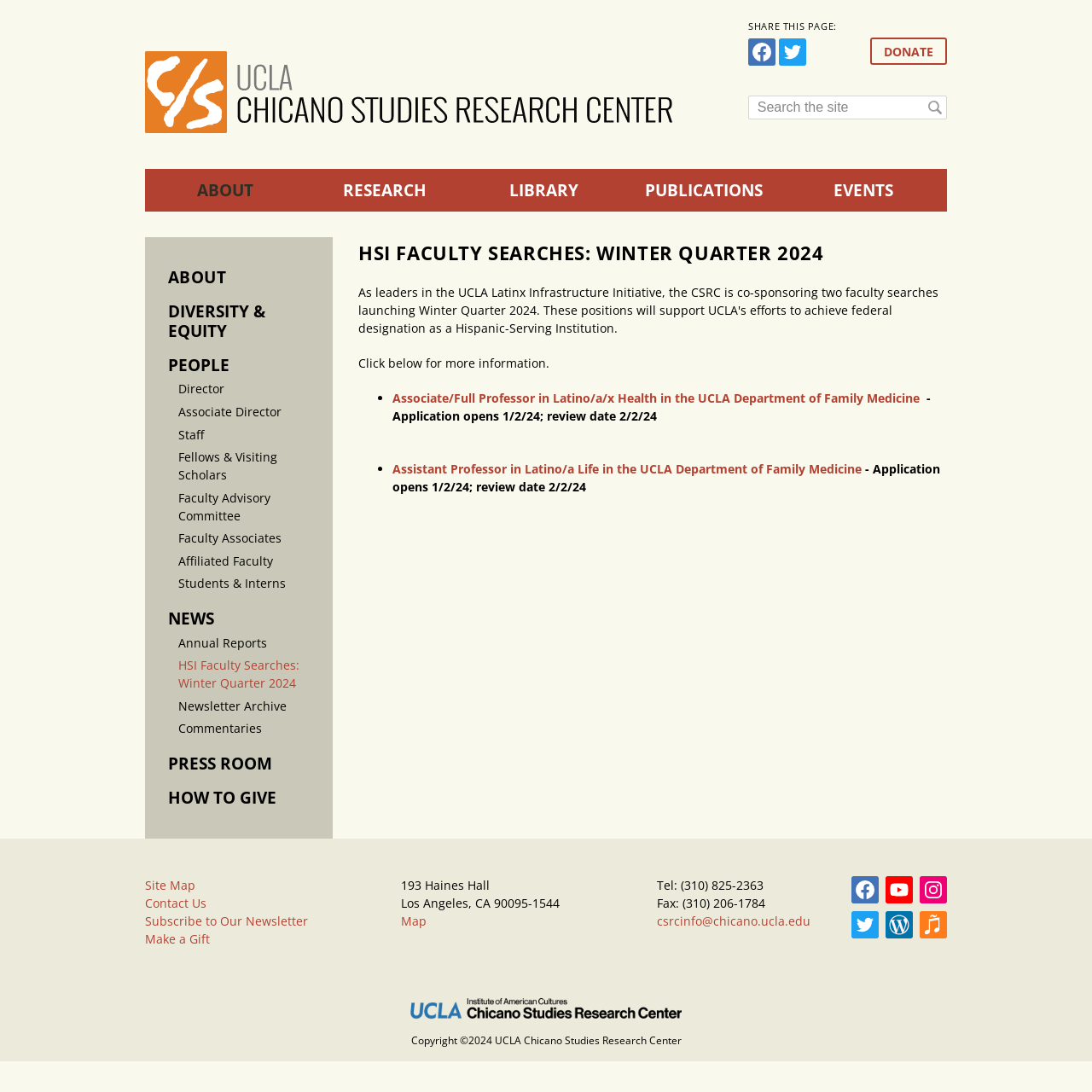Identify the bounding box coordinates of the area that should be clicked in order to complete the given instruction: "Go to the home page". The bounding box coordinates should be four float numbers between 0 and 1, i.e., [left, top, right, bottom].

[0.133, 0.047, 0.617, 0.122]